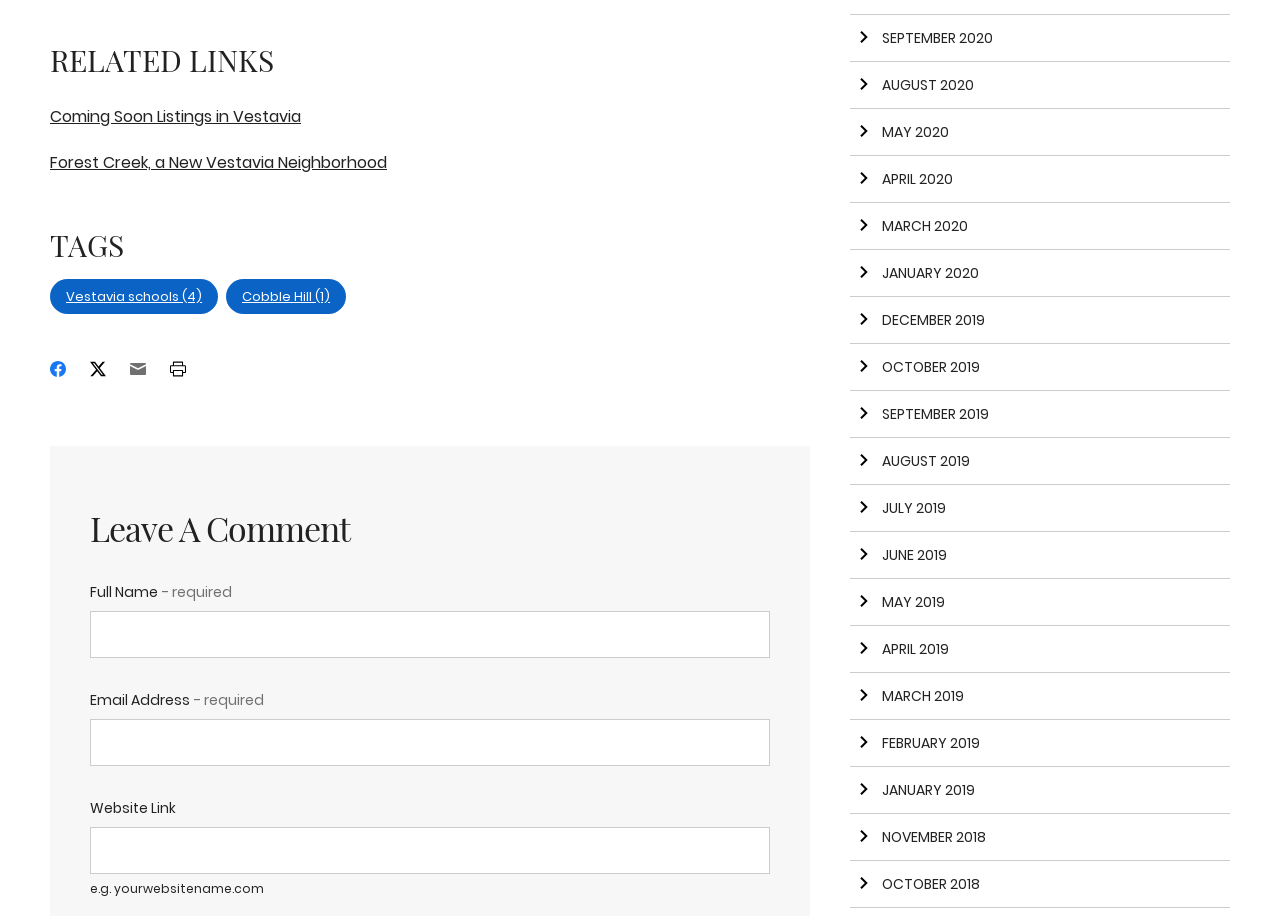Please locate the bounding box coordinates of the element that should be clicked to complete the given instruction: "Enter full name".

[0.07, 0.667, 0.602, 0.719]